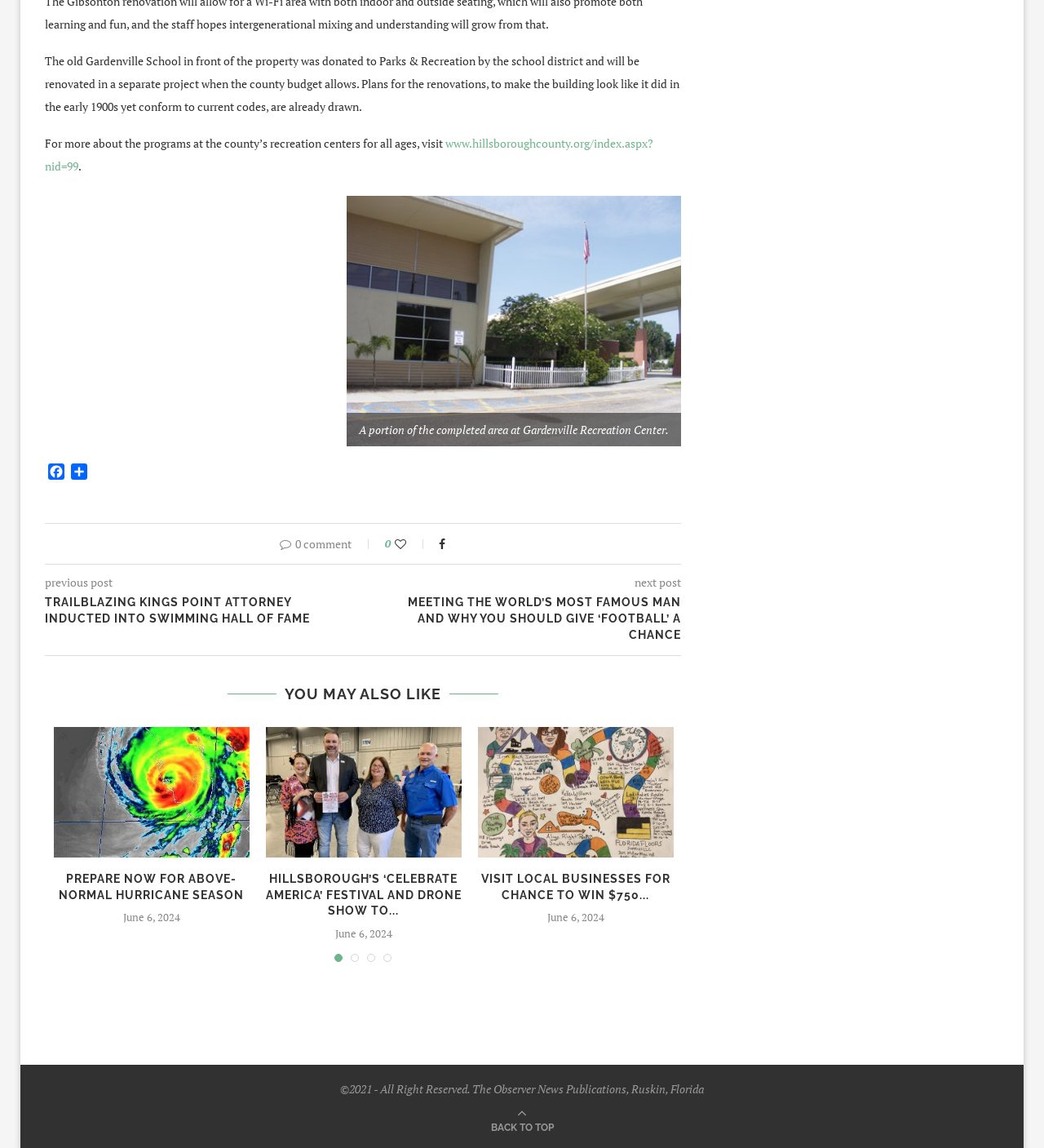Identify the bounding box coordinates of the region that needs to be clicked to carry out this instruction: "Go back to top". Provide these coordinates as four float numbers ranging from 0 to 1, i.e., [left, top, right, bottom].

[0.47, 0.974, 0.53, 0.988]